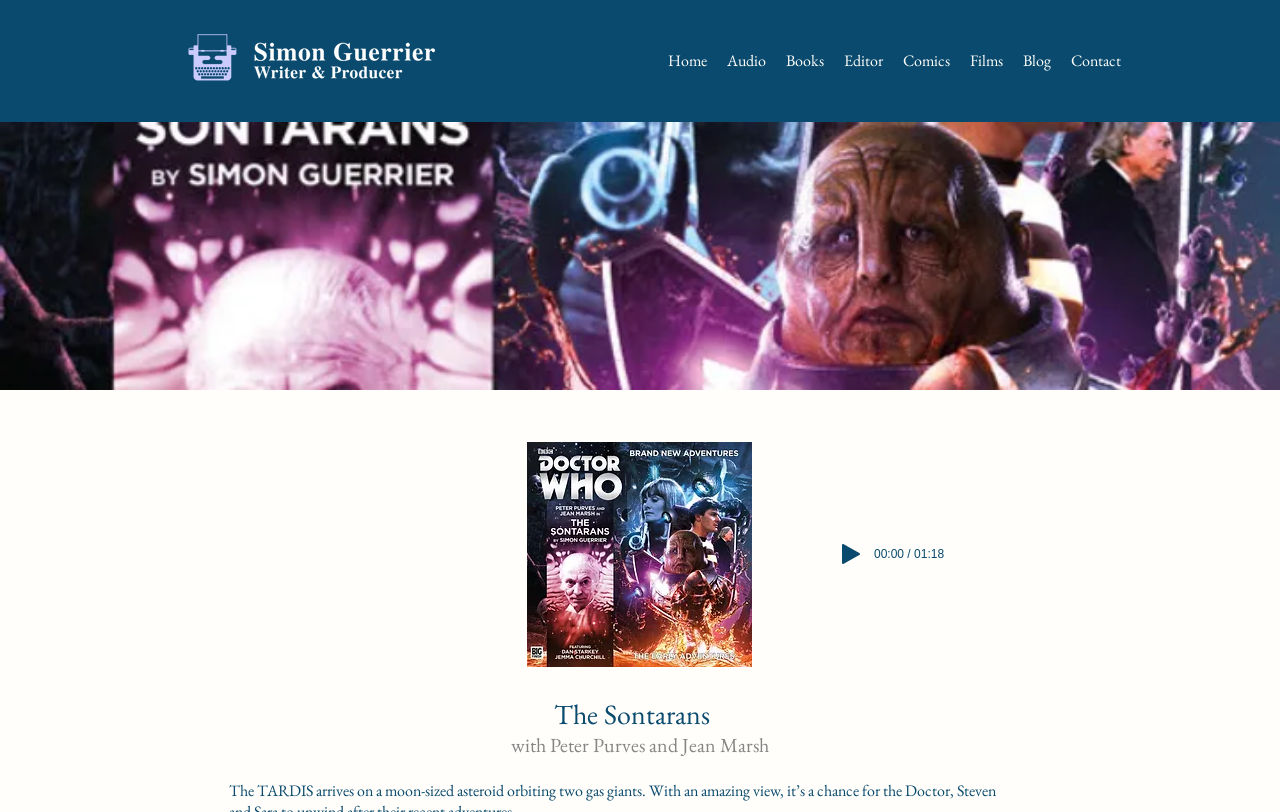Create a full and detailed caption for the entire webpage.

The webpage is about "The Sontarans", a topic related to Doctor Who. At the top, there is a navigation menu with 8 links: "Home", "Audio", "Books", "Editor", "Comics", "Films", "Blog", and "Contact", aligned horizontally and taking up most of the top section of the page.

Below the navigation menu, there is an image of a typewriter on the left side, and a larger image on the right side, which appears to be a promotional image for "The Sontarans". 

In the middle of the page, there is a play button with an accompanying image, and a text displaying the audio duration "00:00 / 01:18". 

The main title "The Sontarans" is prominently displayed near the bottom of the page, with a subtitle "with Peter Purves and Jean Marsh" written in smaller text below it.